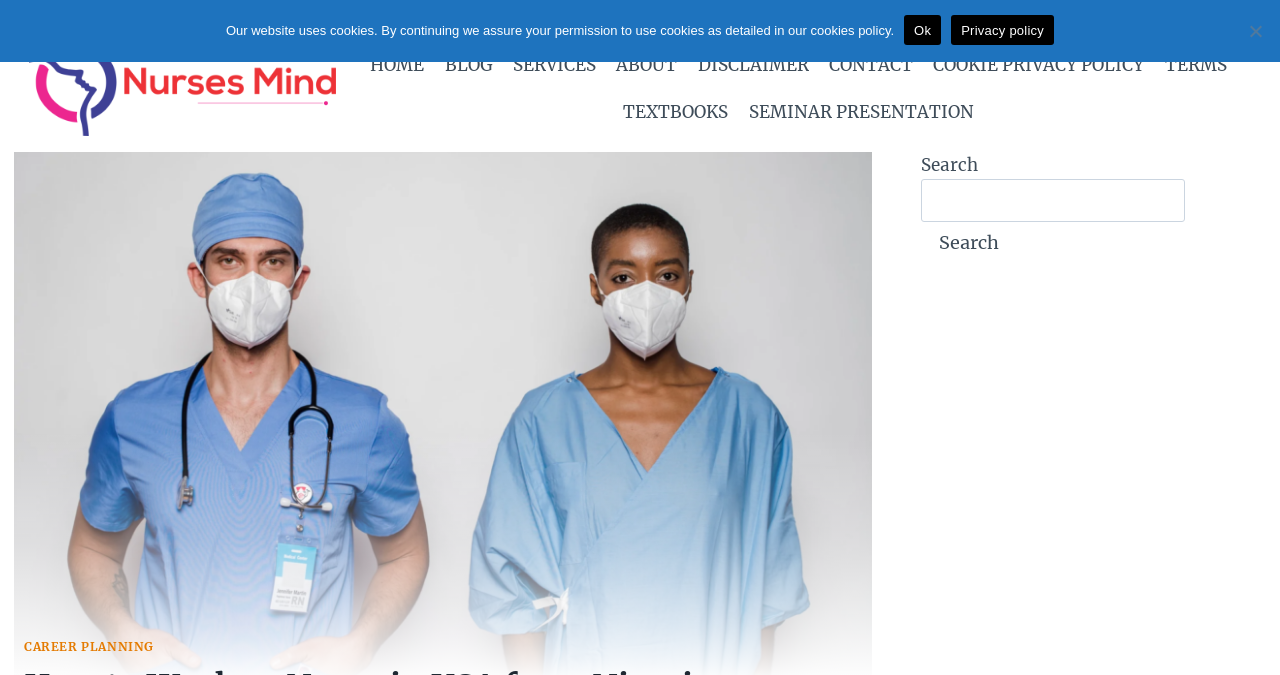Based on the element description alt="Nurse mind", identify the bounding box coordinates for the UI element. The coordinates should be in the format (top-left x, top-left y, bottom-right x, bottom-right y) and within the 0 to 1 range.

[0.023, 0.062, 0.262, 0.202]